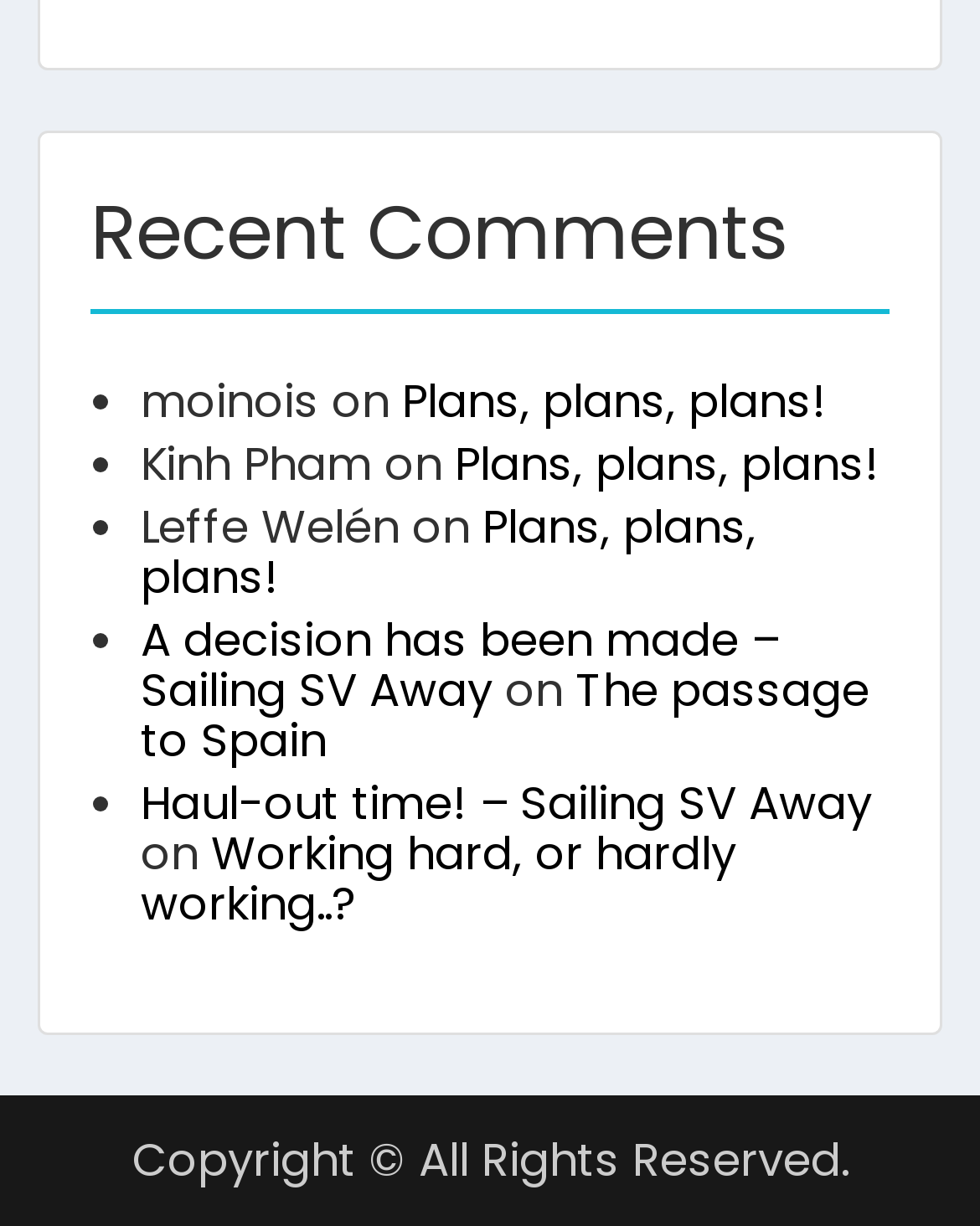Provide the bounding box coordinates of the HTML element this sentence describes: "Plans, plans, plans!". The bounding box coordinates consist of four float numbers between 0 and 1, i.e., [left, top, right, bottom].

[0.144, 0.404, 0.772, 0.496]